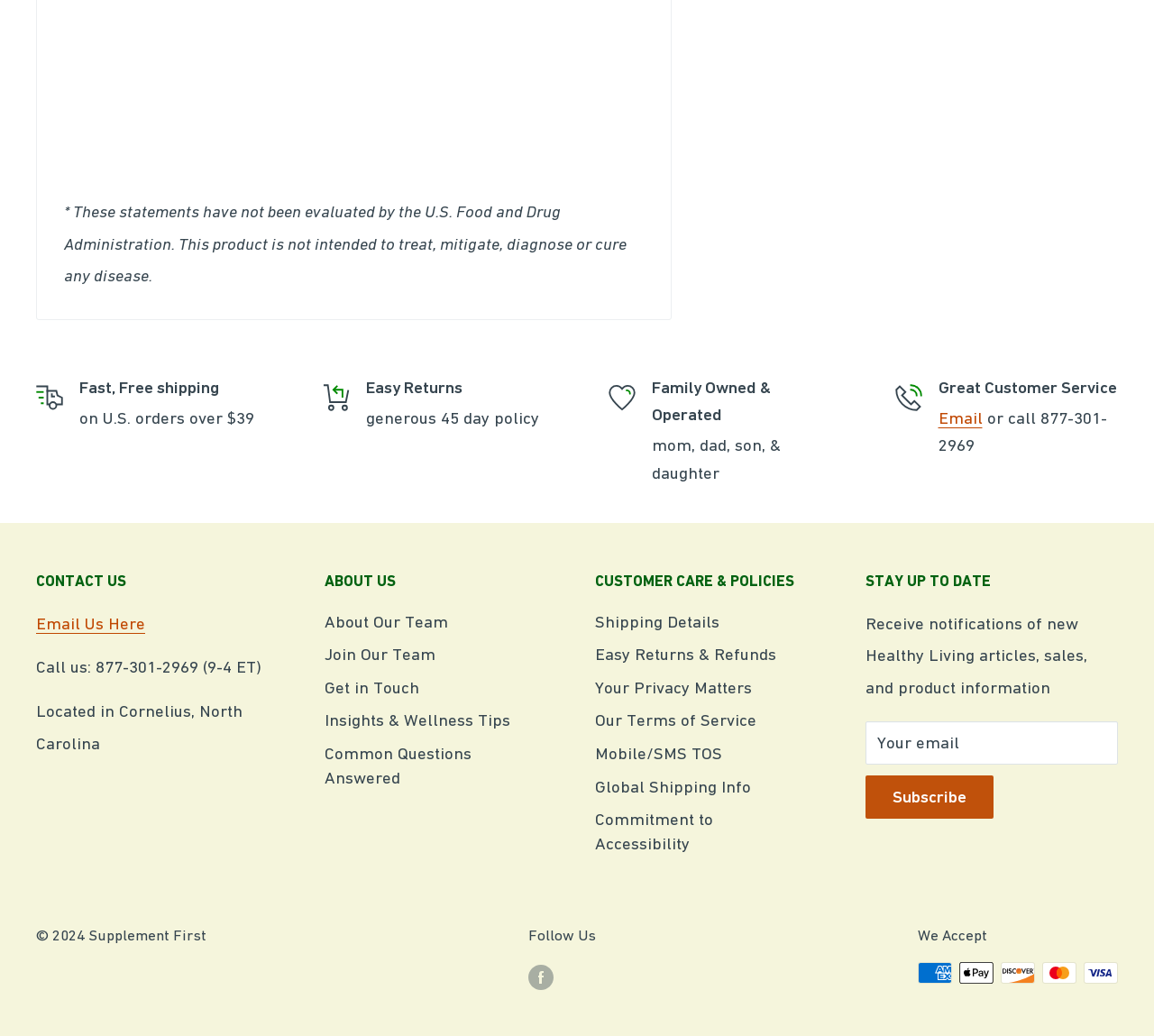Locate the bounding box coordinates of the element I should click to achieve the following instruction: "Click the 'Subscribe' button".

[0.75, 0.749, 0.861, 0.79]